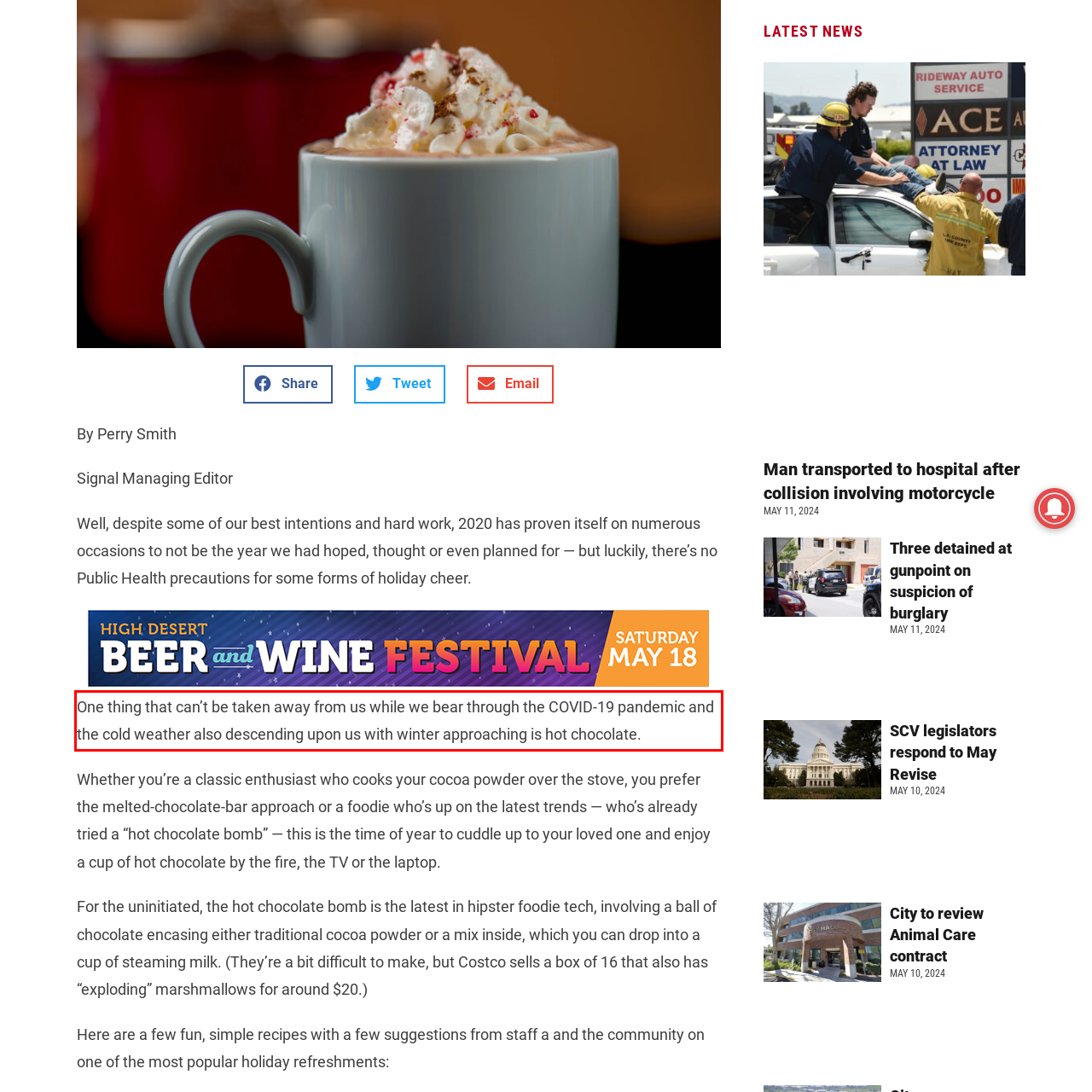Within the screenshot of a webpage, identify the red bounding box and perform OCR to capture the text content it contains.

One thing that can’t be taken away from us while we bear through the COVID-19 pandemic and the cold weather also descending upon us with winter approaching is hot chocolate.